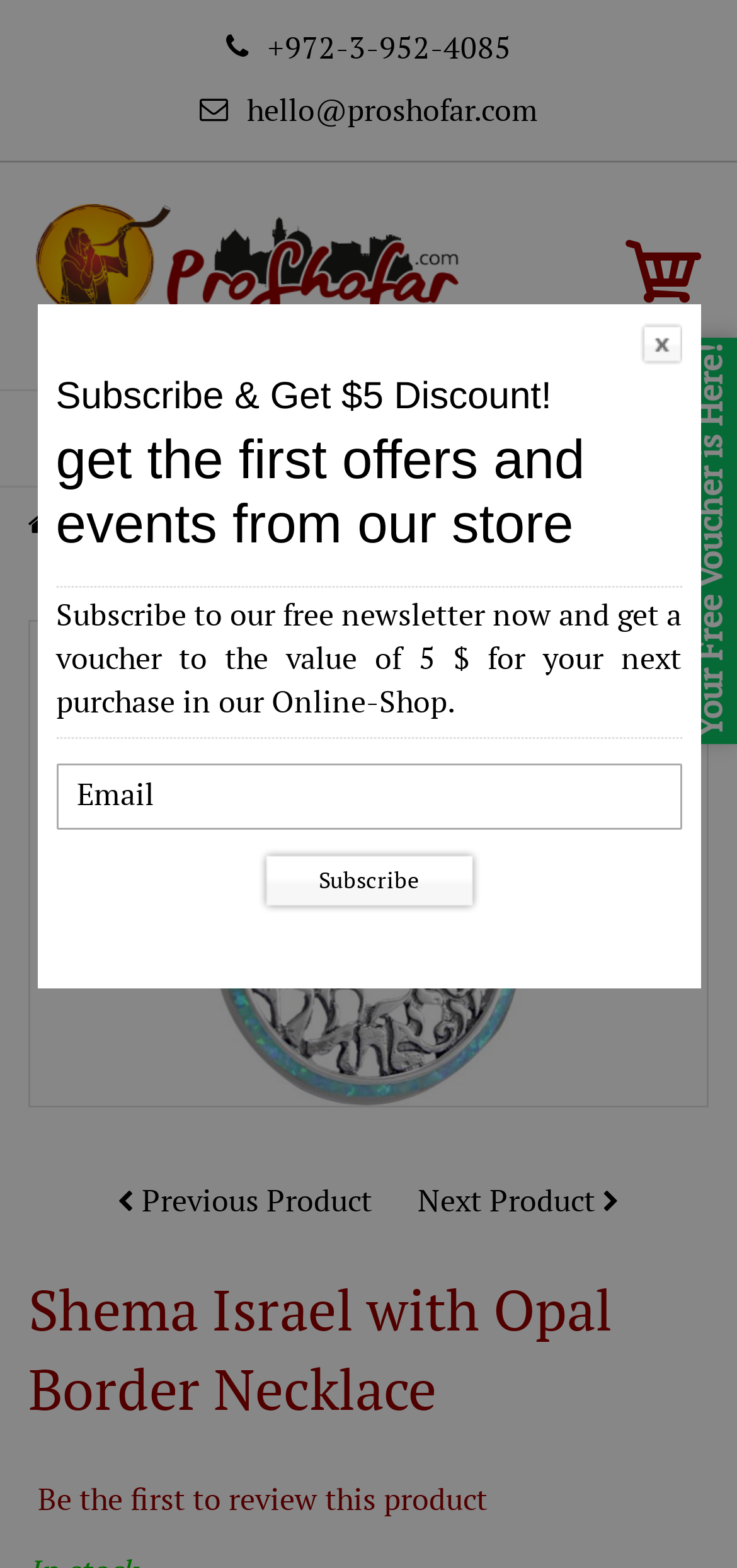Kindly determine the bounding box coordinates for the clickable area to achieve the given instruction: "Search for products".

[0.2, 0.261, 0.84, 0.297]